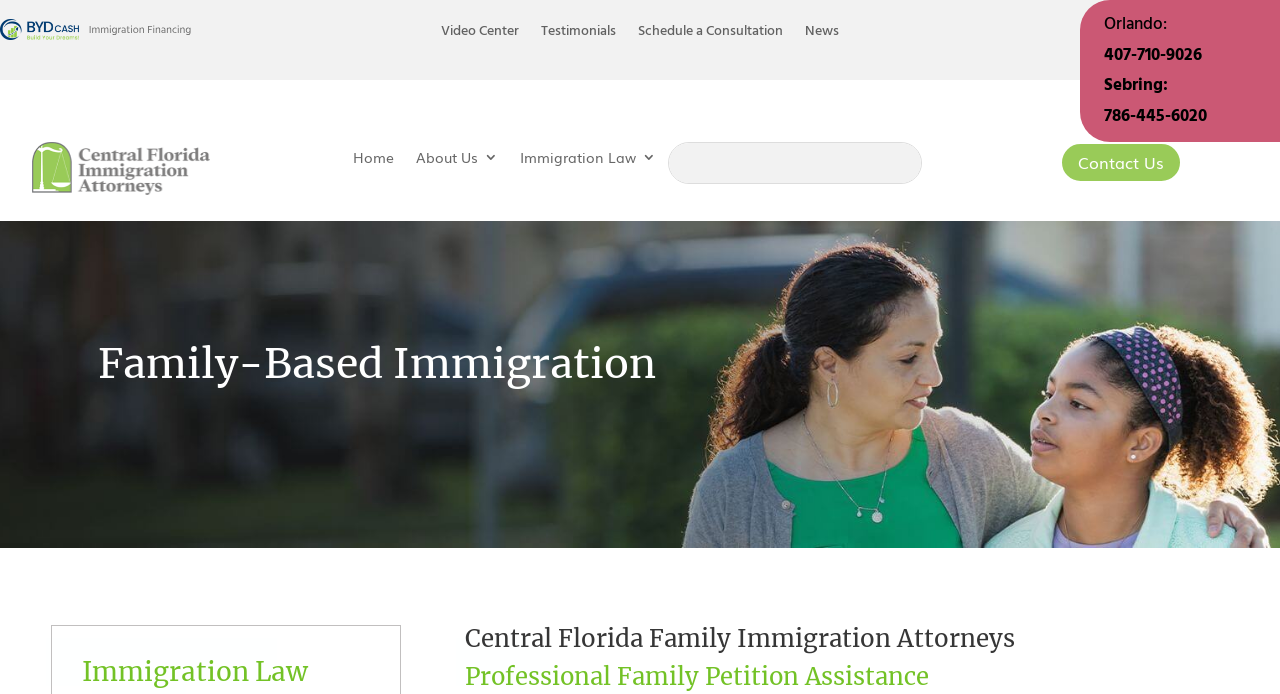Predict the bounding box of the UI element based on this description: "name="s"".

[0.523, 0.207, 0.72, 0.264]